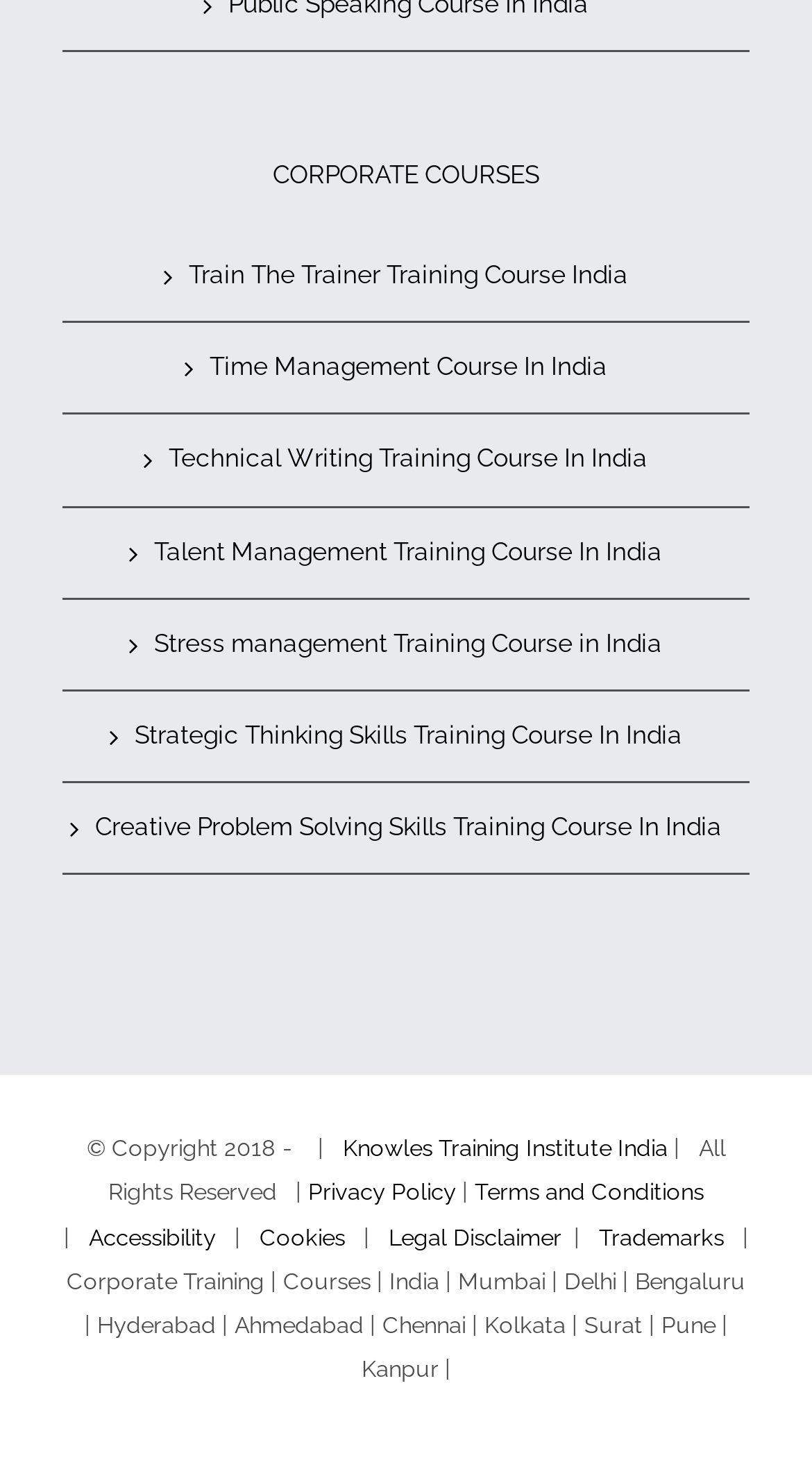What is the year of copyright?
Look at the image and answer the question with a single word or phrase.

2018